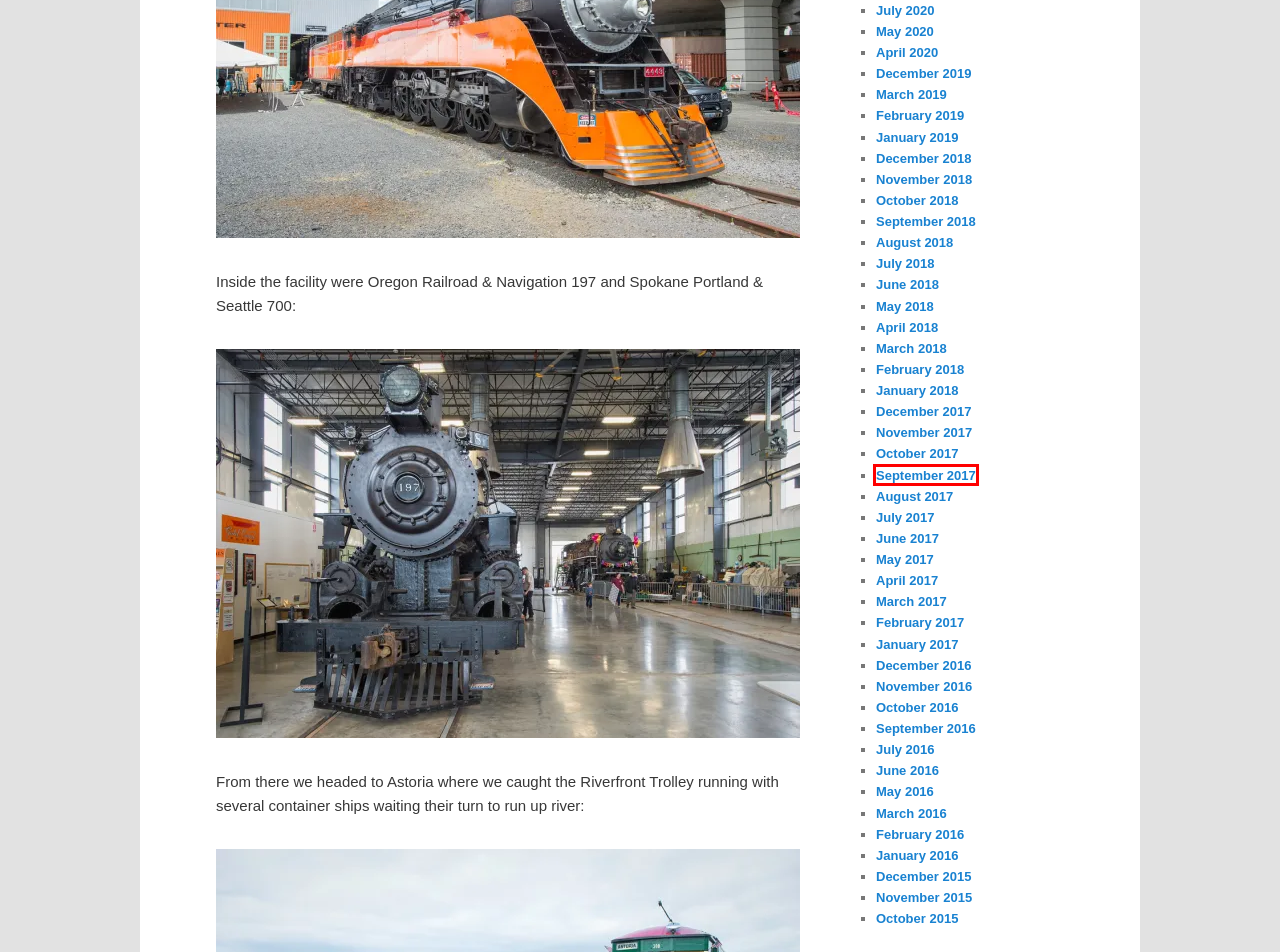Please examine the screenshot provided, which contains a red bounding box around a UI element. Select the webpage description that most accurately describes the new page displayed after clicking the highlighted element. Here are the candidates:
A. September 2017 - MSummers PhotographyMSummers Photography
B. October 2018 - MSummers PhotographyMSummers Photography
C. October 2017 - MSummers PhotographyMSummers Photography
D. February 2018 - MSummers PhotographyMSummers Photography
E. July 2018 - MSummers PhotographyMSummers Photography
F. December 2019 - MSummers PhotographyMSummers Photography
G. July 2016 - MSummers PhotographyMSummers Photography
H. July 2020 - MSummers PhotographyMSummers Photography

A